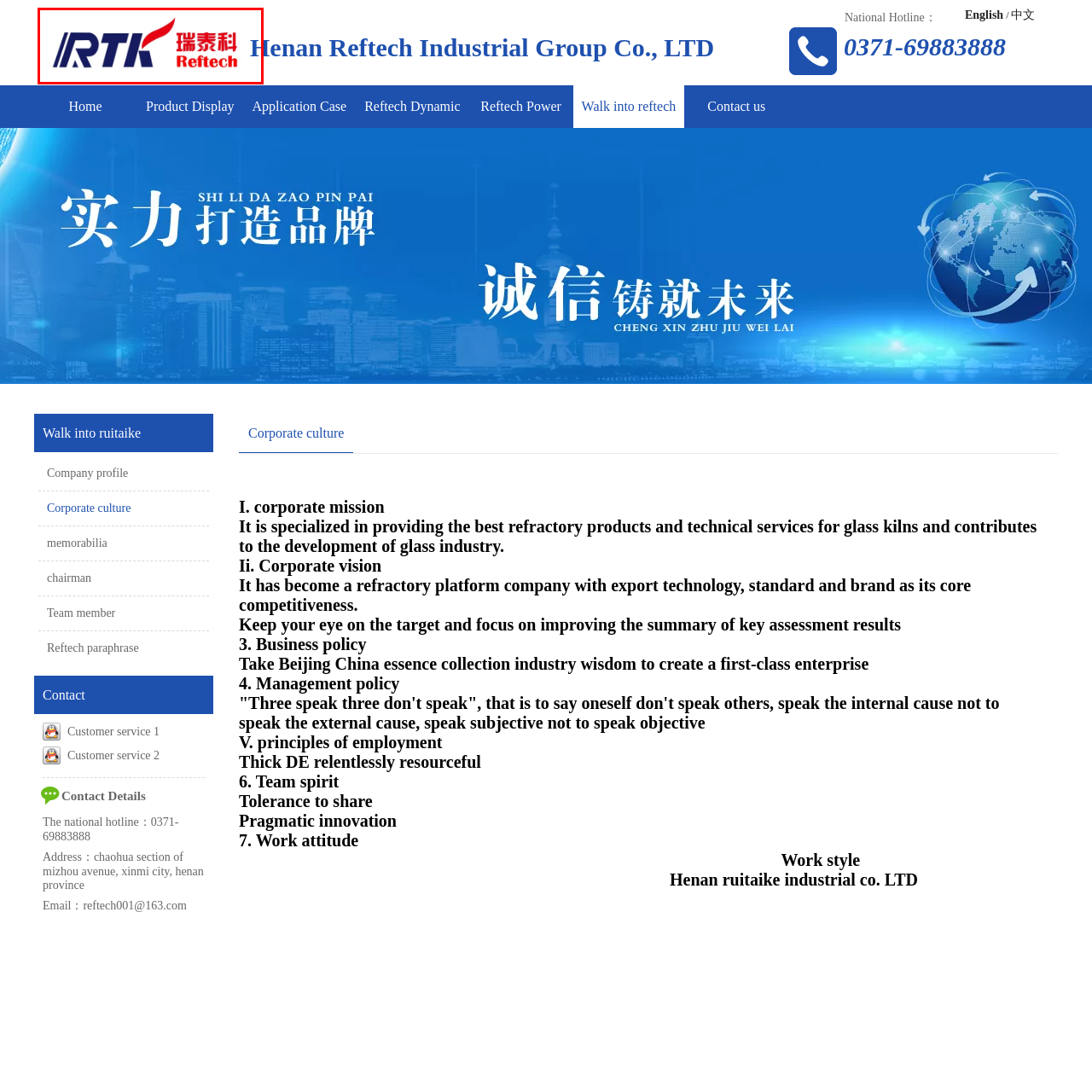Provide a detailed narrative of the image inside the red-bordered section.

The image features the logo of Henan Reftech Industrial Group Co., LTD, prominently displaying the abbreviation "RTK" in bold, modern typography. The design incorporates a sleek and graphic representation, emphasizing the company's innovative spirit. Below this, the name "Reftech" is showcased in a striking red font, enhancing the visual appeal. The logo is positioned alongside its Chinese name, "瑞泰科," reflecting the company’s identity and emphasizing its connection to both the domestic and international markets. This representation underlines Henan Reftech's commitment to providing high-quality refractory products and services, particularly tailored for the glass industry.